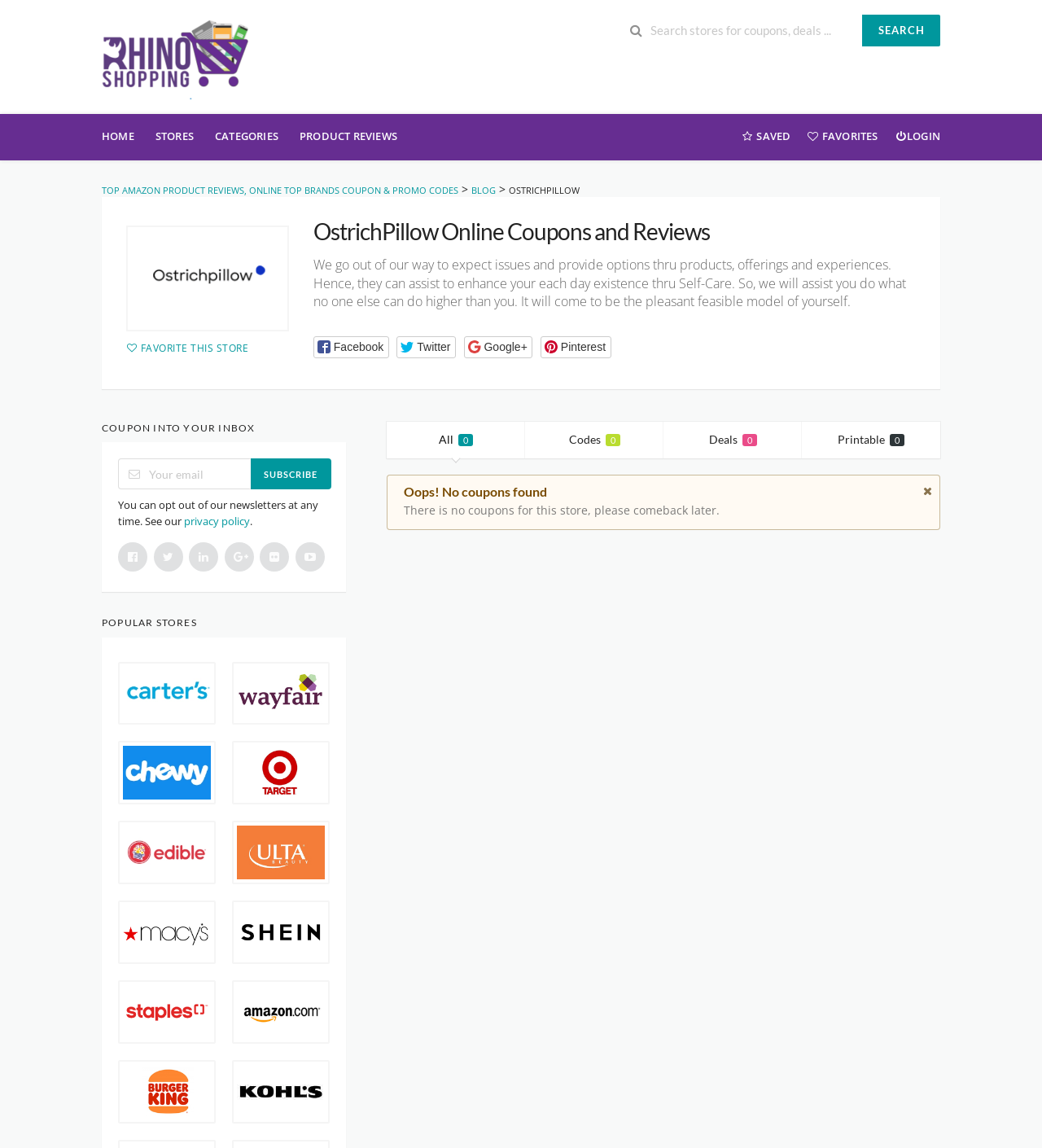What is the name of the store?
Examine the image and give a concise answer in one word or a short phrase.

OstrichPillow